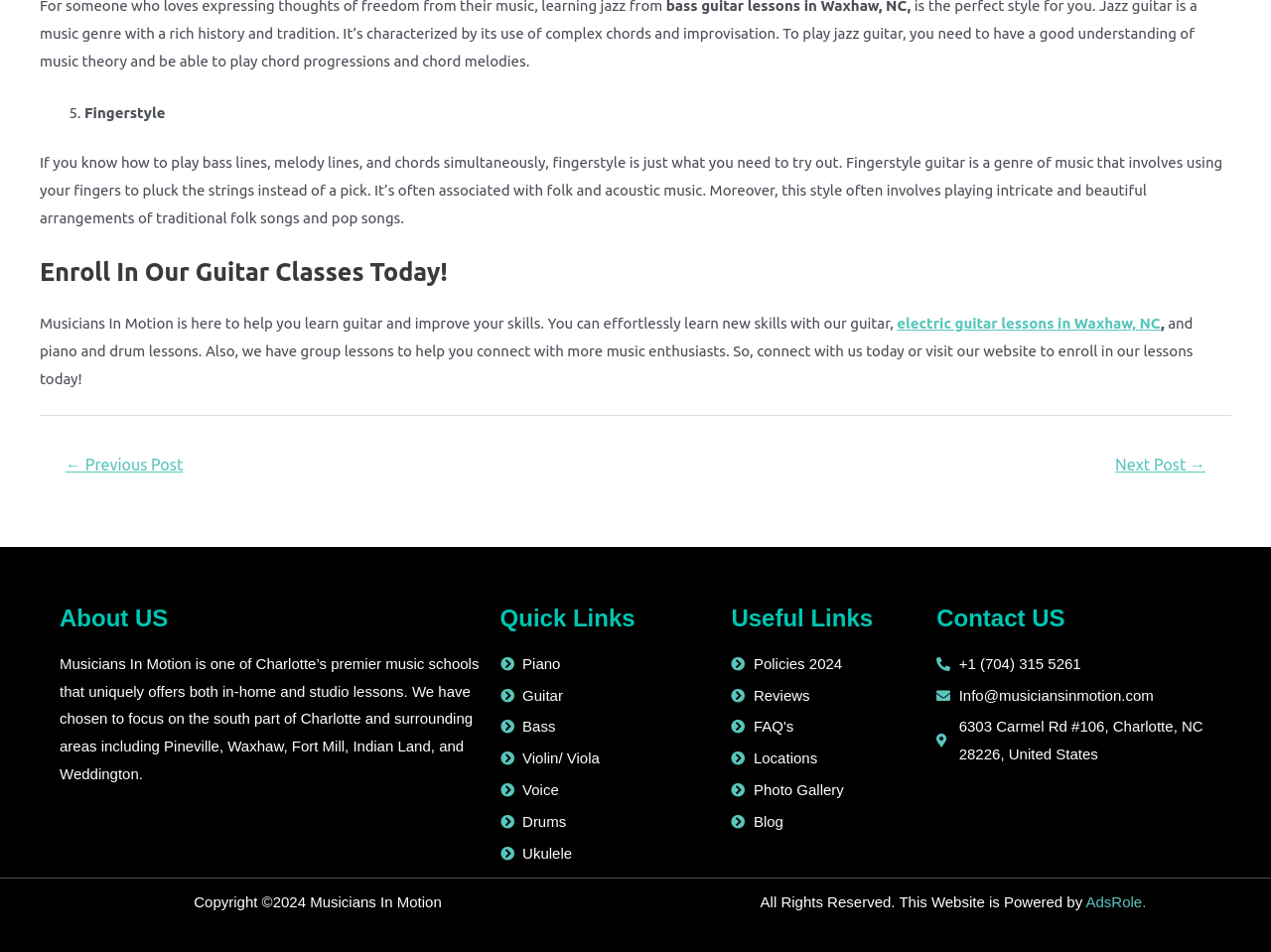Reply to the question with a brief word or phrase: What is the address of Musicians In Motion?

6303 Carmel Rd #106, Charlotte, NC 28226, United States